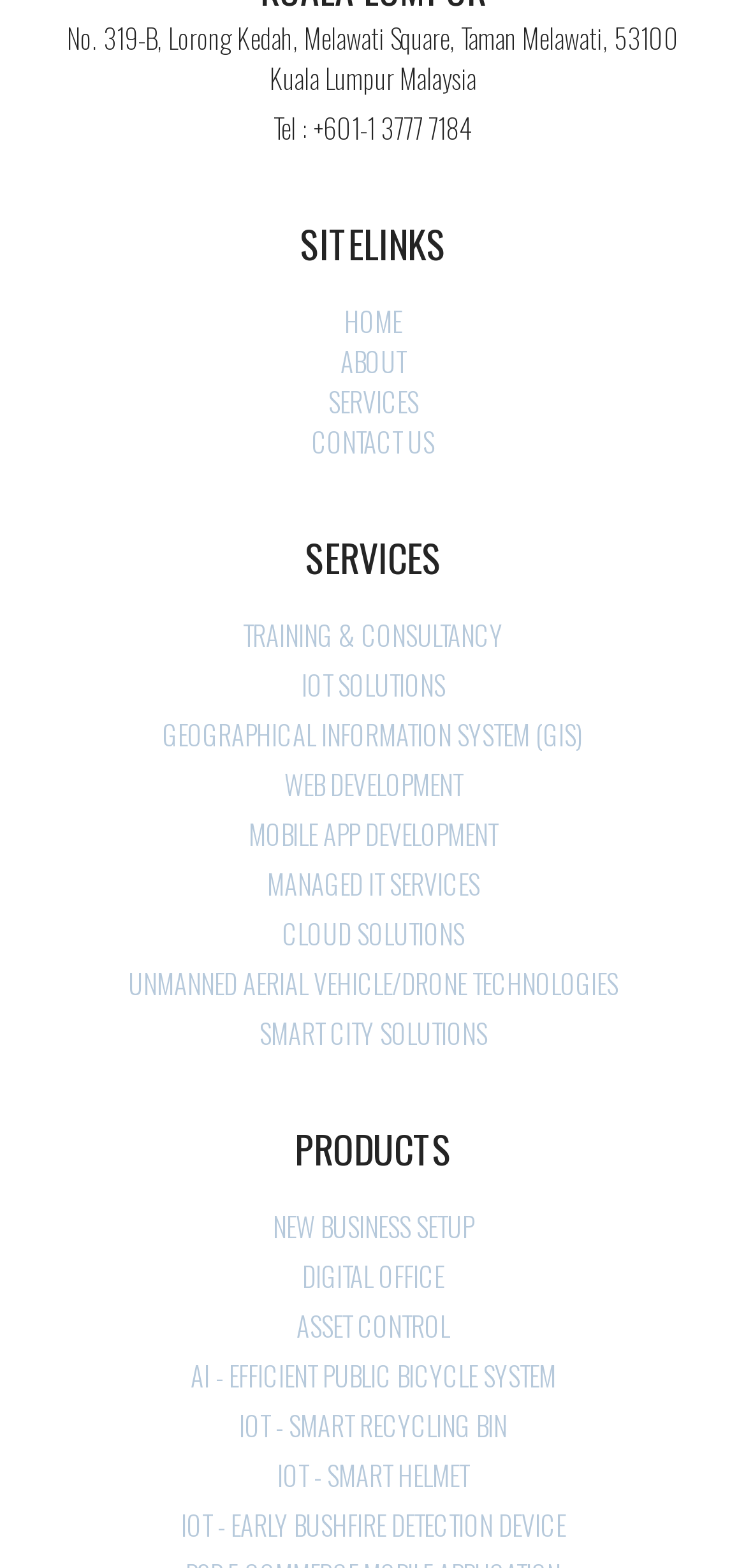What is the address of the company?
Please use the image to provide a one-word or short phrase answer.

No. 319-B, Lorong Kedah, Melawati Square, Taman Melawati, 53100 Kuala Lumpur Malaysia